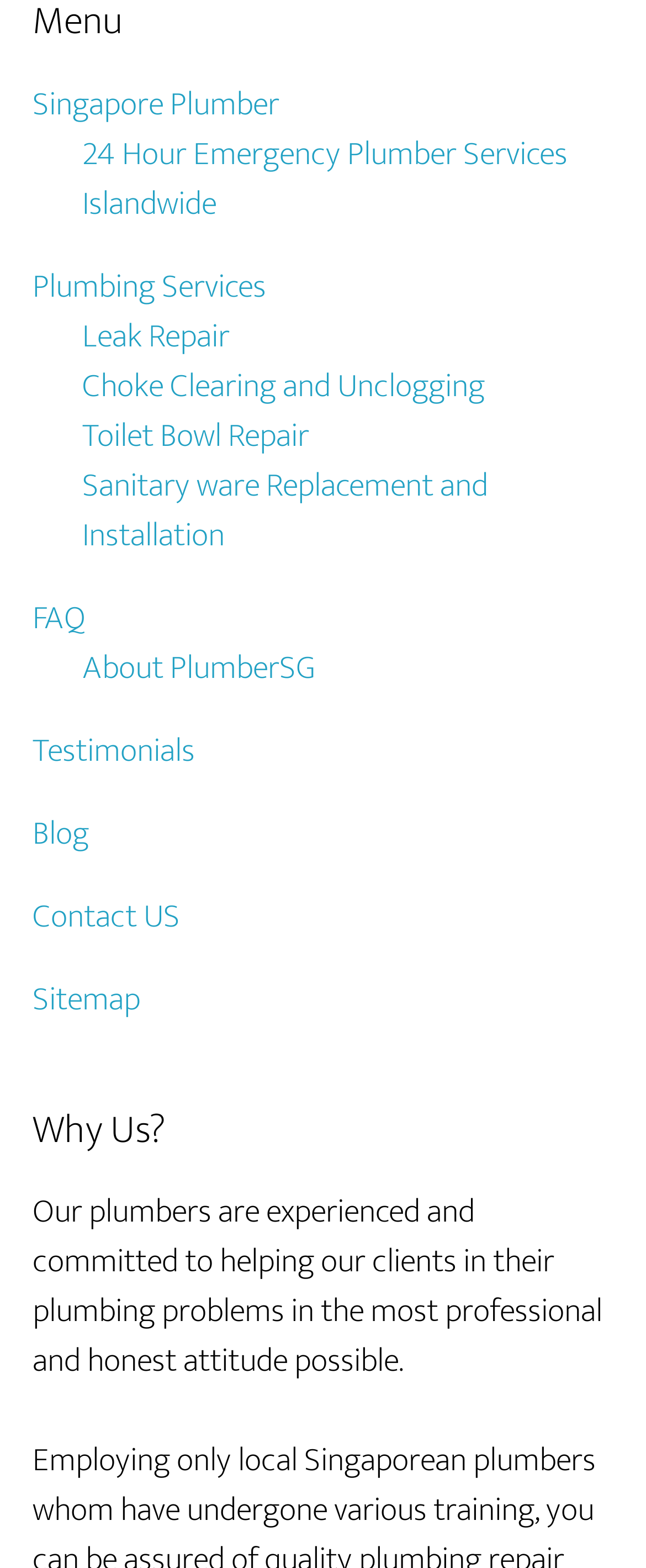Answer the following inquiry with a single word or phrase:
How many services are listed on the webpage?

5